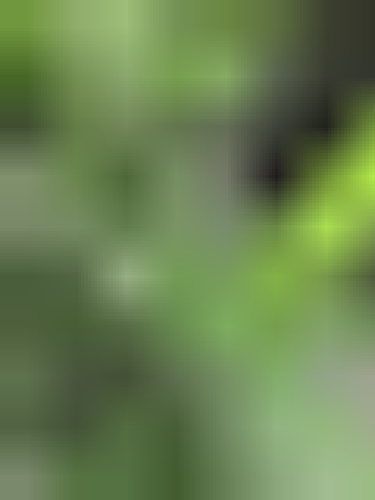Provide a brief response to the question using a single word or phrase: 
What is the focus of the composition?

Foliage